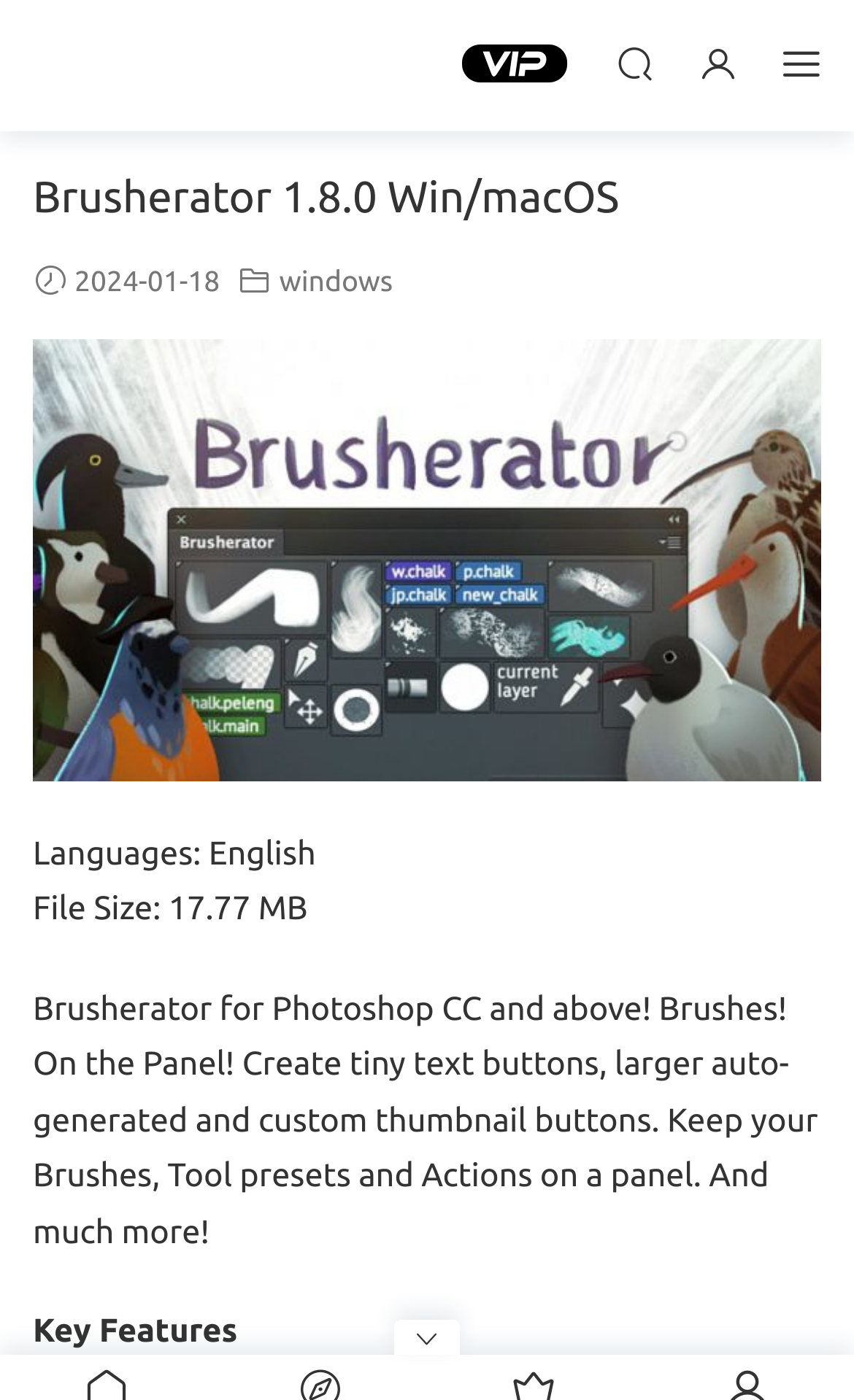What is the file size of Brusherator?
Refer to the image and provide a one-word or short phrase answer.

17.77 MB